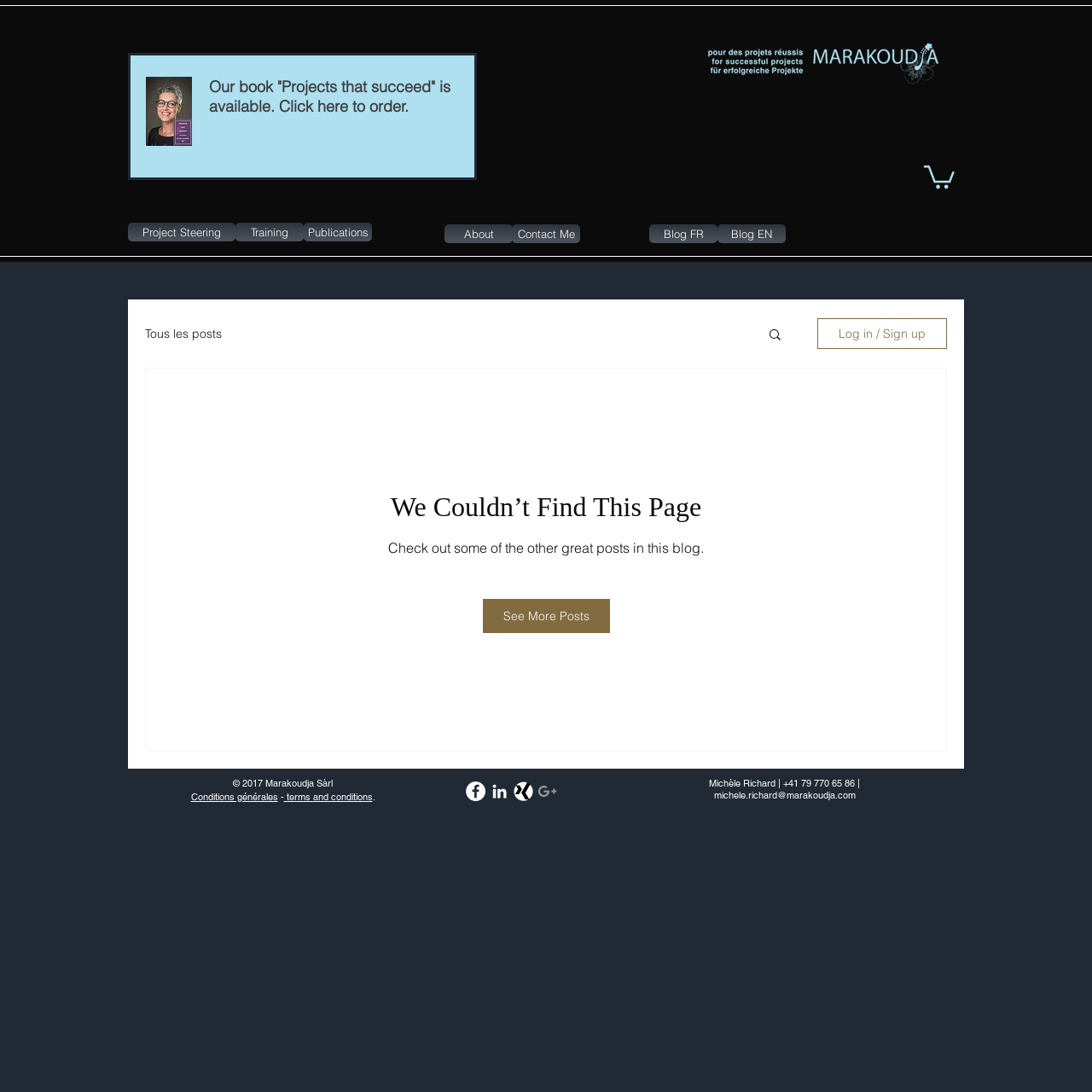Use a single word or phrase to answer the following:
What is the phone number of Michèle Richard?

+41 79 770 65 86